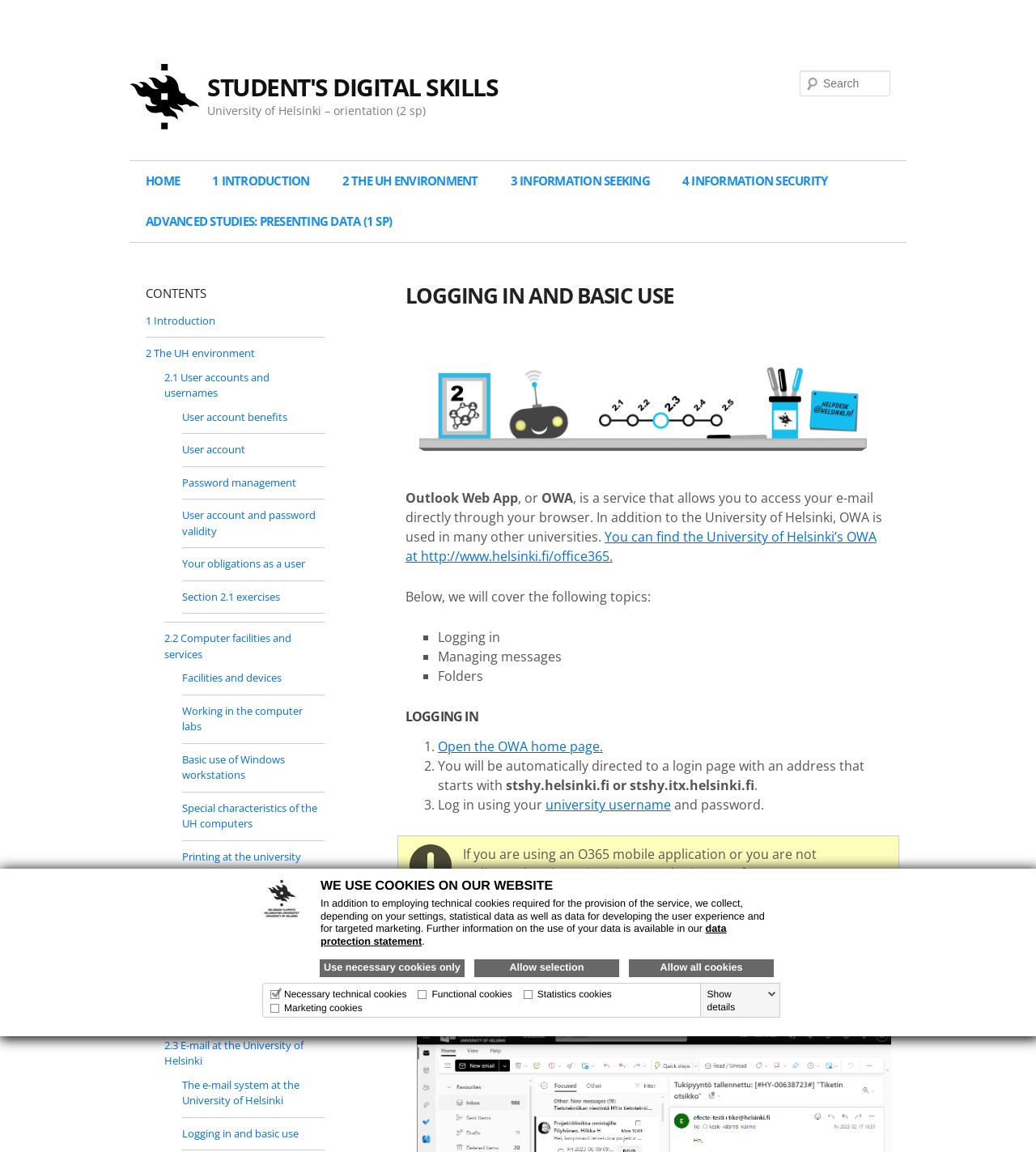What are the two options for accessing the OWA home page?
Look at the webpage screenshot and answer the question with a detailed explanation.

The webpage suggests that users can access the OWA home page either by opening it directly or by using an O365 mobile application, which provides an alternative way to access email on the go.